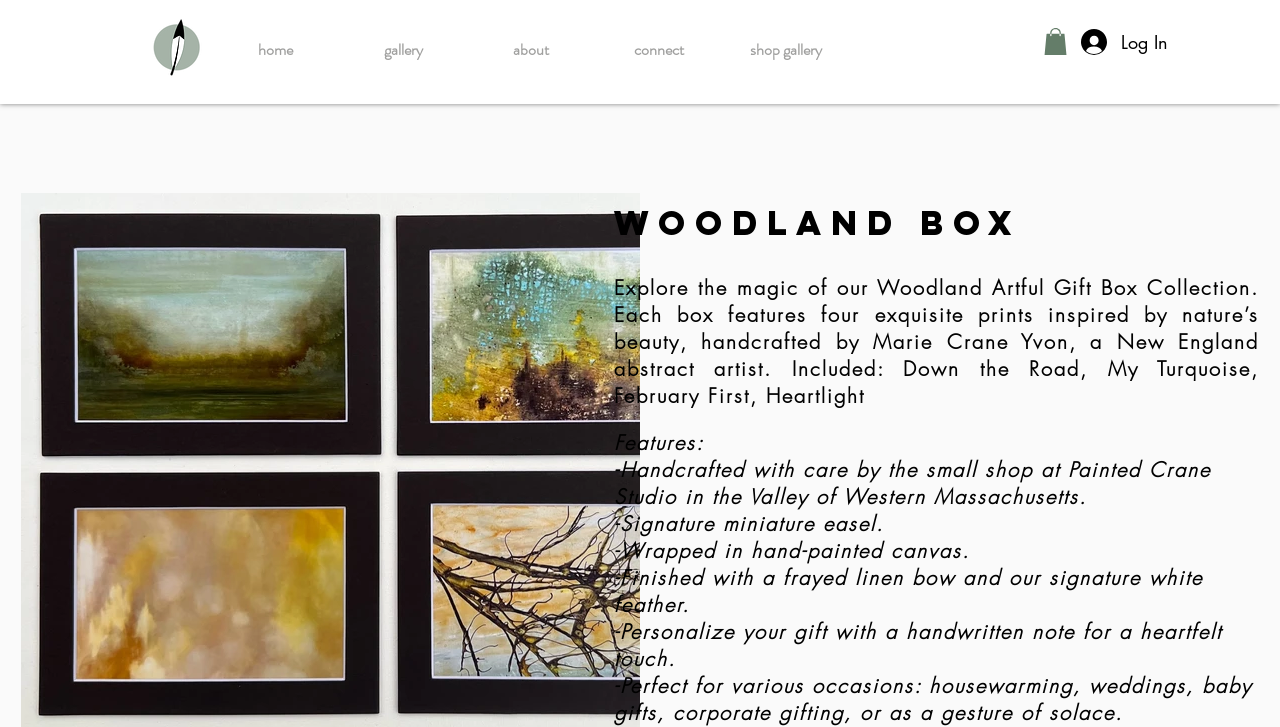What is the purpose of the gift box?
Please look at the screenshot and answer in one word or a short phrase.

Various occasions